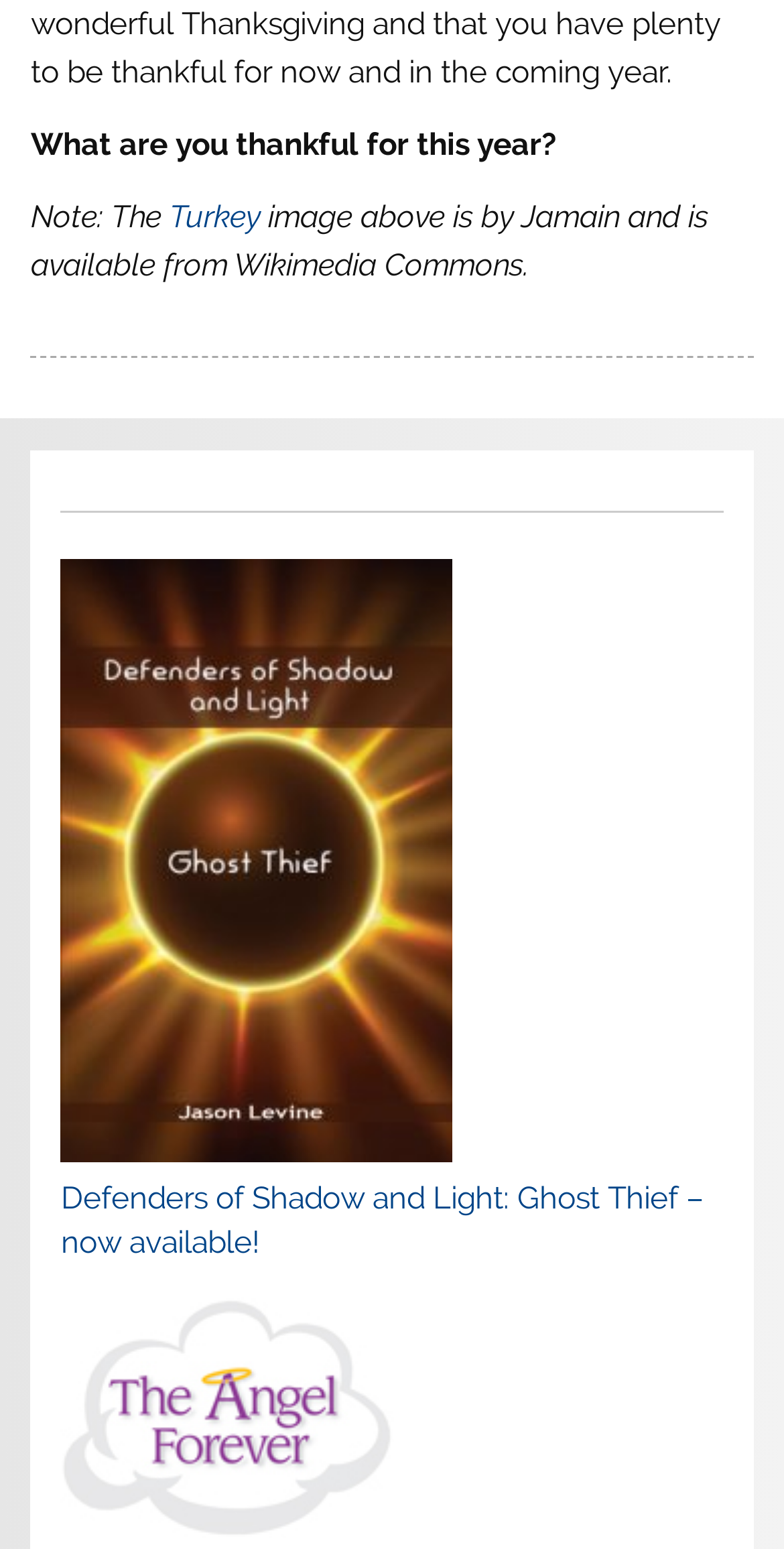What is the text above the separator?
Please look at the screenshot and answer using one word or phrase.

What are you thankful for this year?